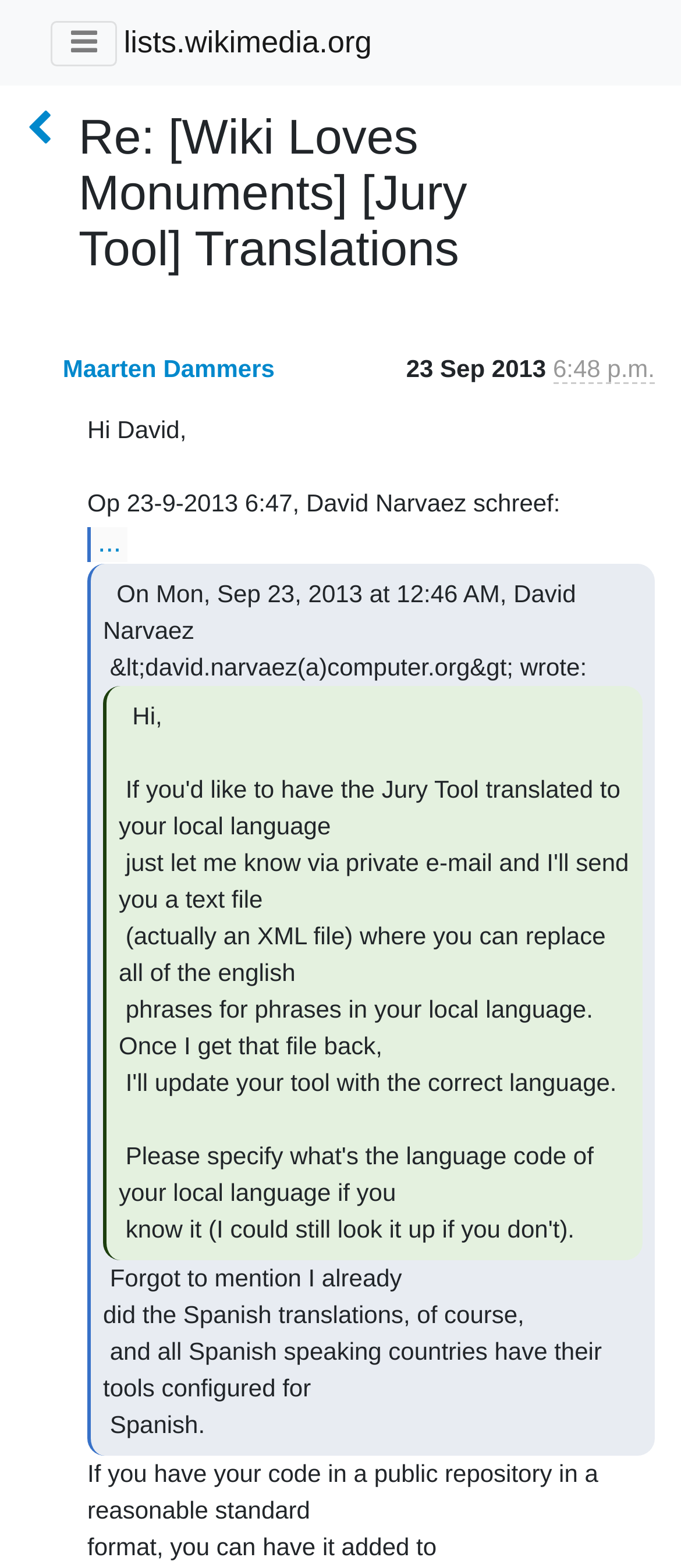Given the description "parent_node: lists.wikimedia.org", provide the bounding box coordinates of the corresponding UI element.

[0.074, 0.013, 0.172, 0.043]